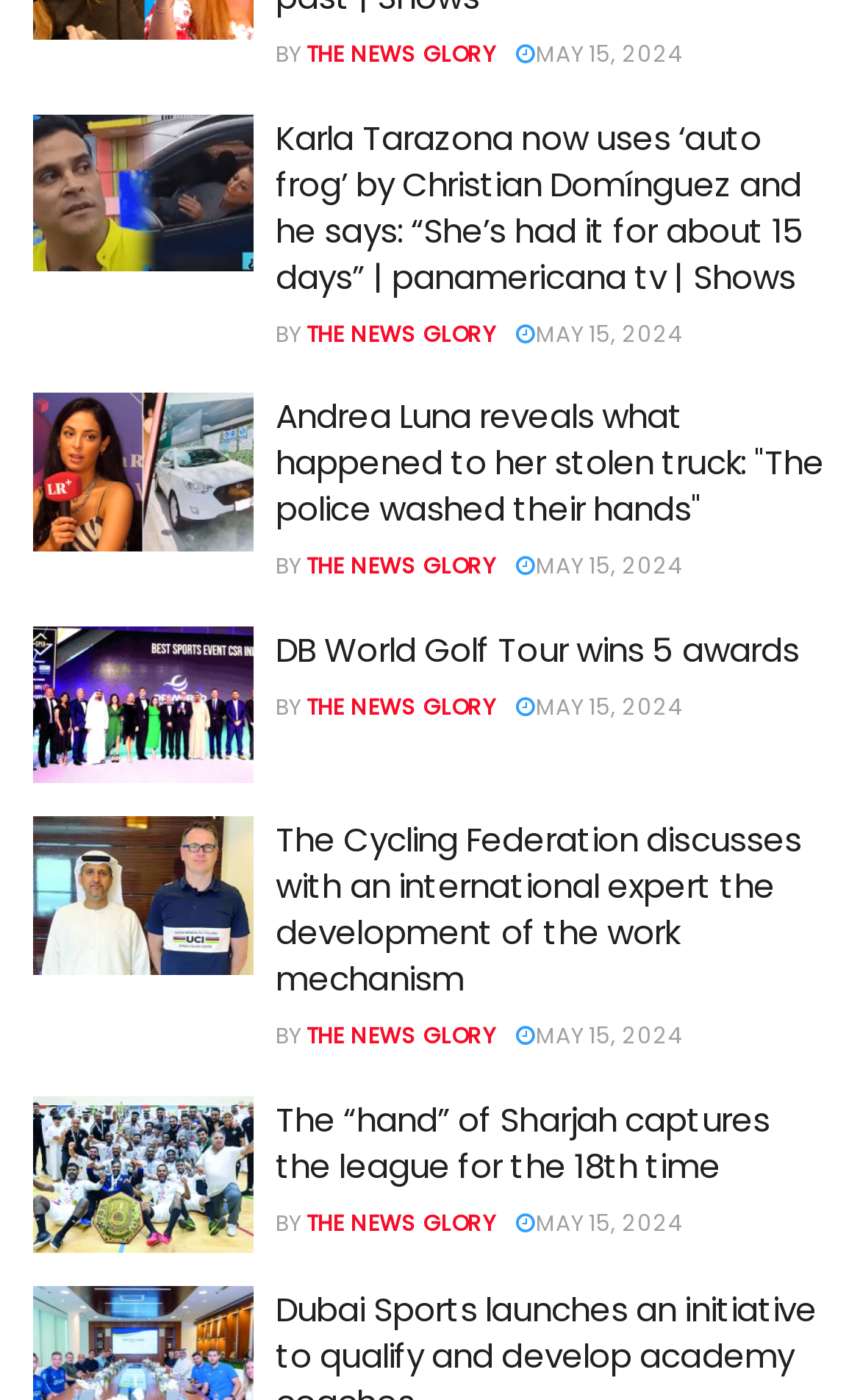Please respond to the question with a concise word or phrase:
What is the title of the third article?

DB World Golf Tour wins 5 awards